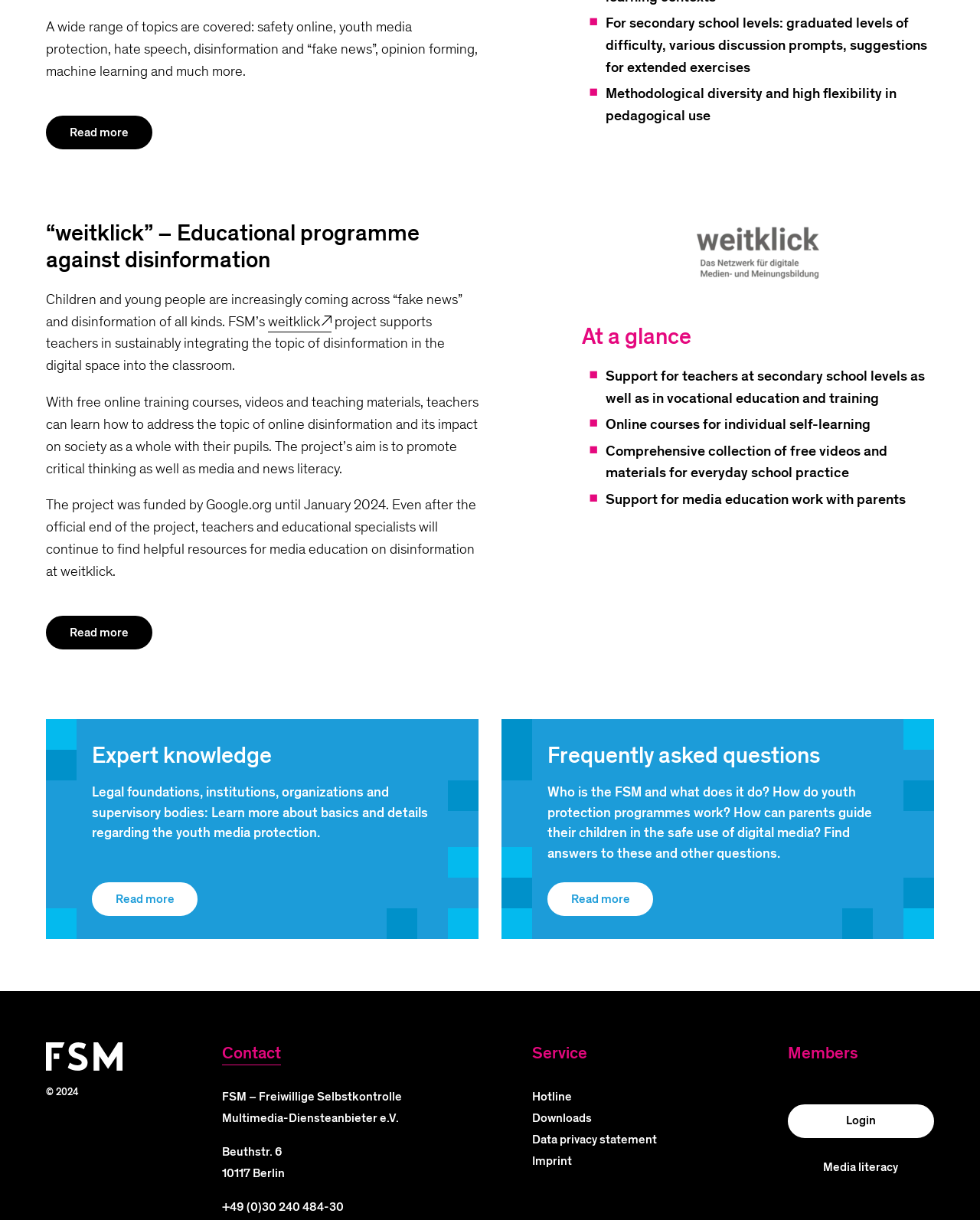Given the following UI element description: "weitklick", find the bounding box coordinates in the webpage screenshot.

[0.273, 0.255, 0.339, 0.272]